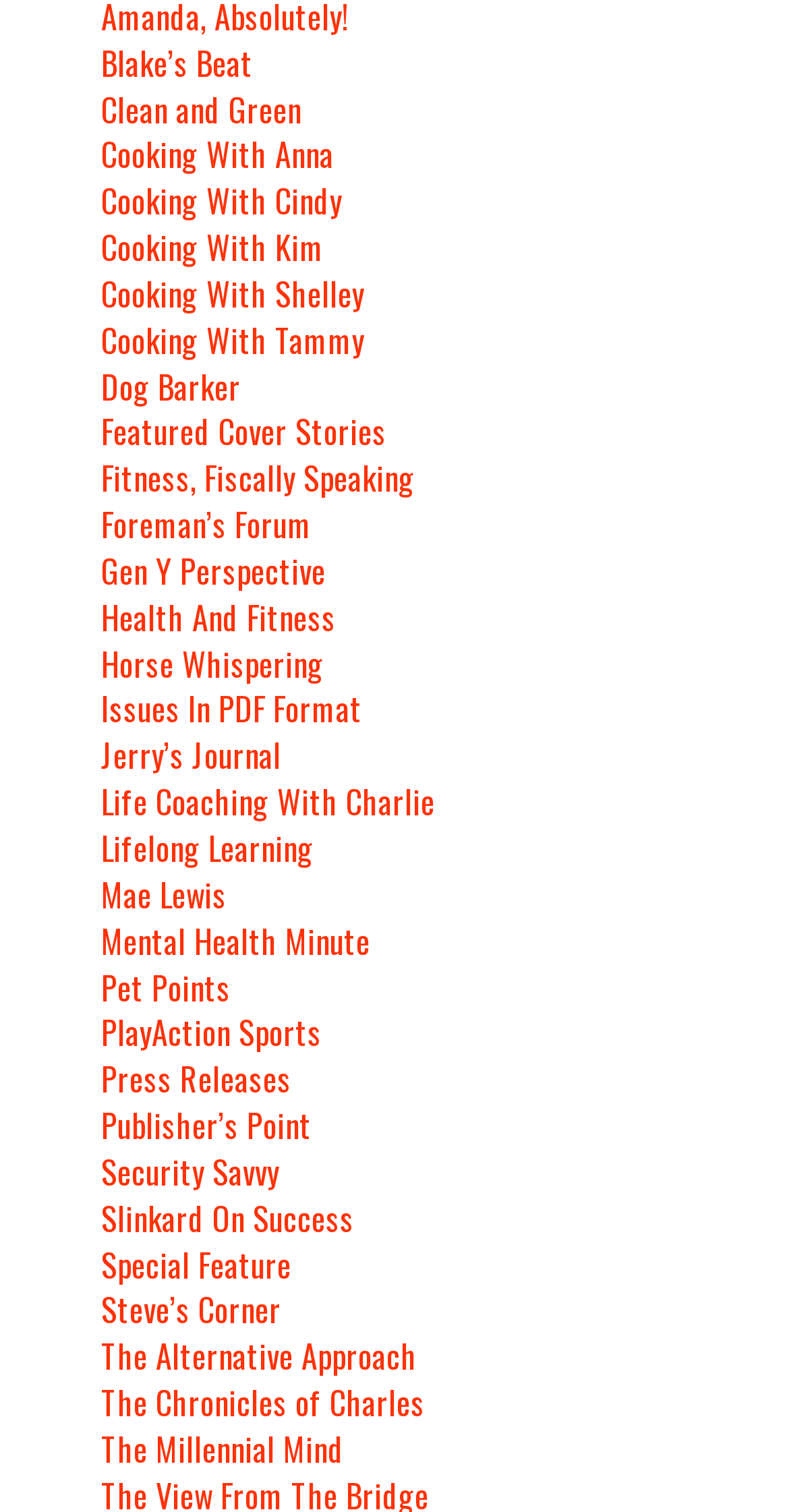Extract the bounding box coordinates for the described element: "Publisher’s Point". The coordinates should be represented as four float numbers between 0 and 1: [left, top, right, bottom].

[0.128, 0.728, 0.395, 0.76]